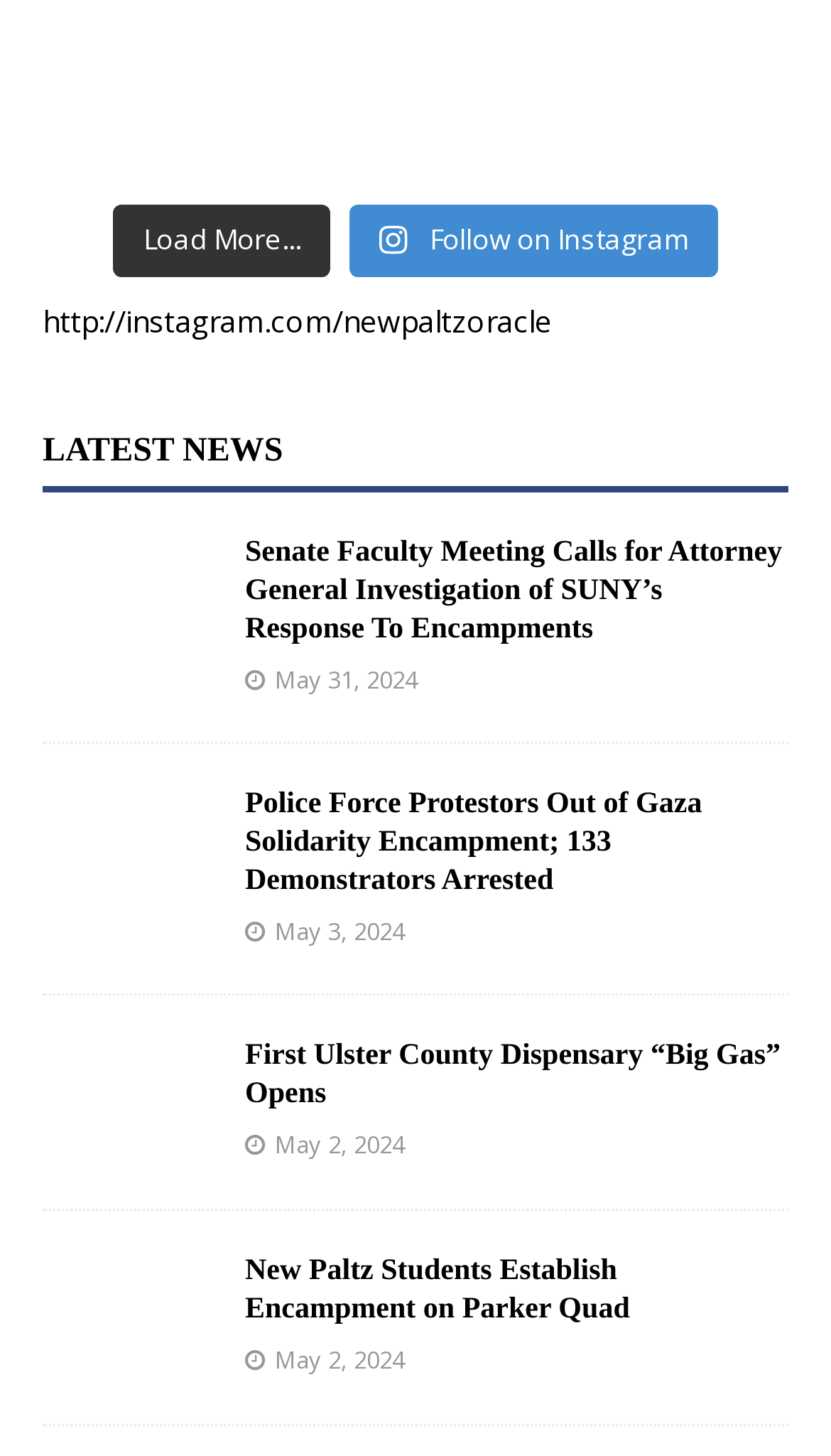How many news articles are displayed on the page?
Provide a well-explained and detailed answer to the question.

The webpage has four figure elements, each containing a link to a news article, along with an image and a static text element displaying the date. This suggests that there are four news articles displayed on the page.